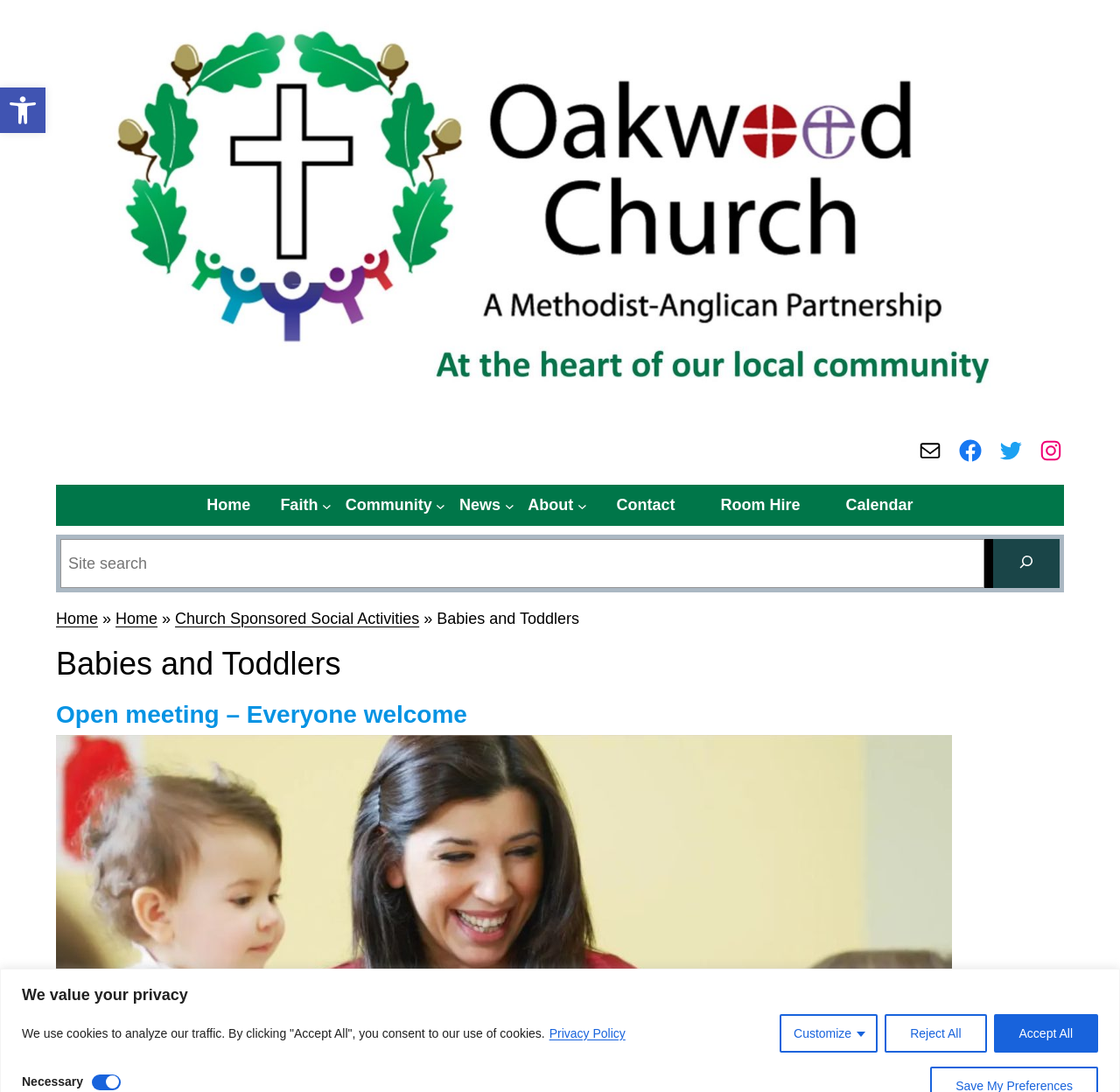Identify the bounding box coordinates of the specific part of the webpage to click to complete this instruction: "Go to Home page".

[0.171, 0.444, 0.238, 0.482]